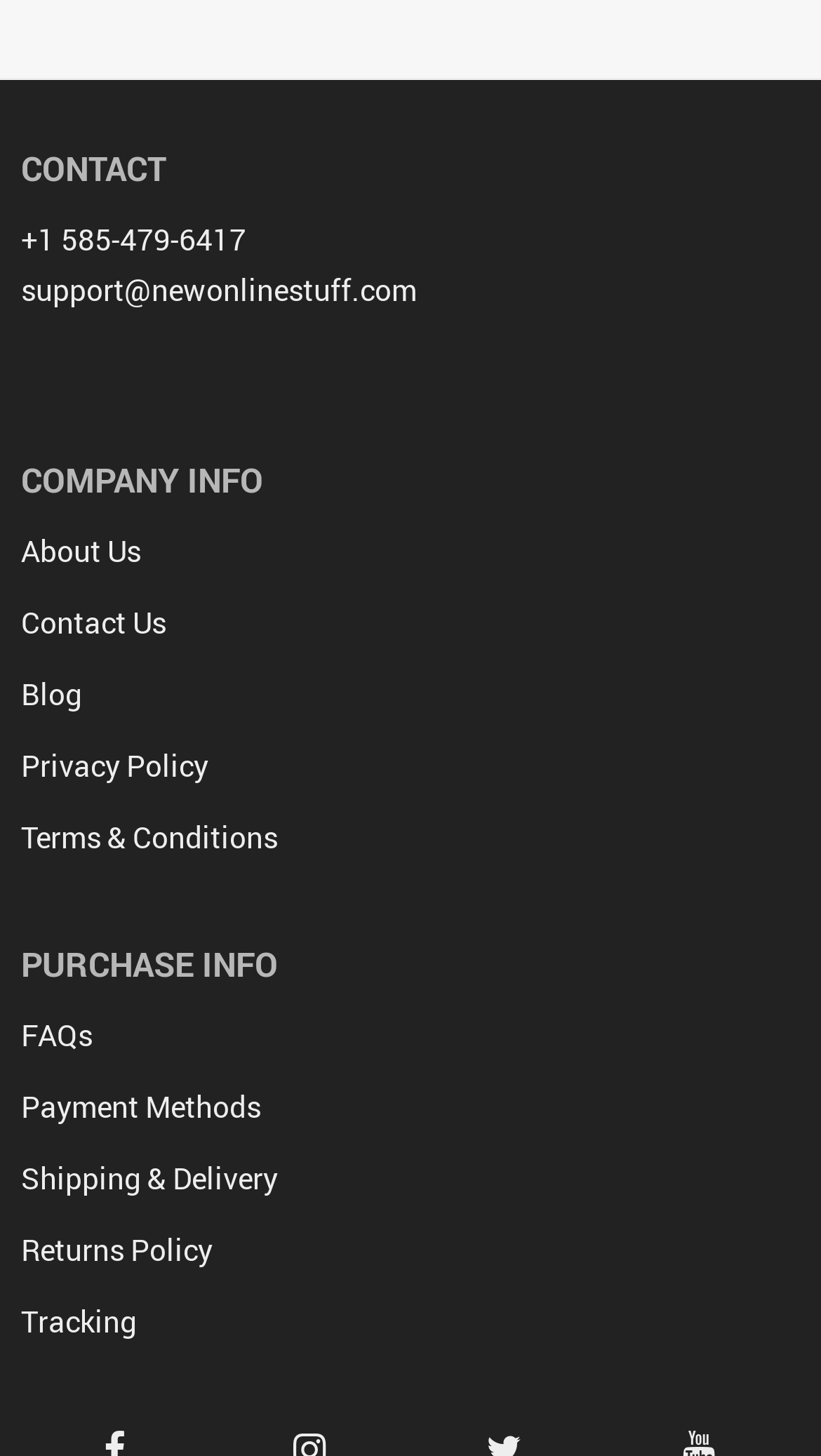What is the phone number to contact?
By examining the image, provide a one-word or phrase answer.

+1 585-479-6417